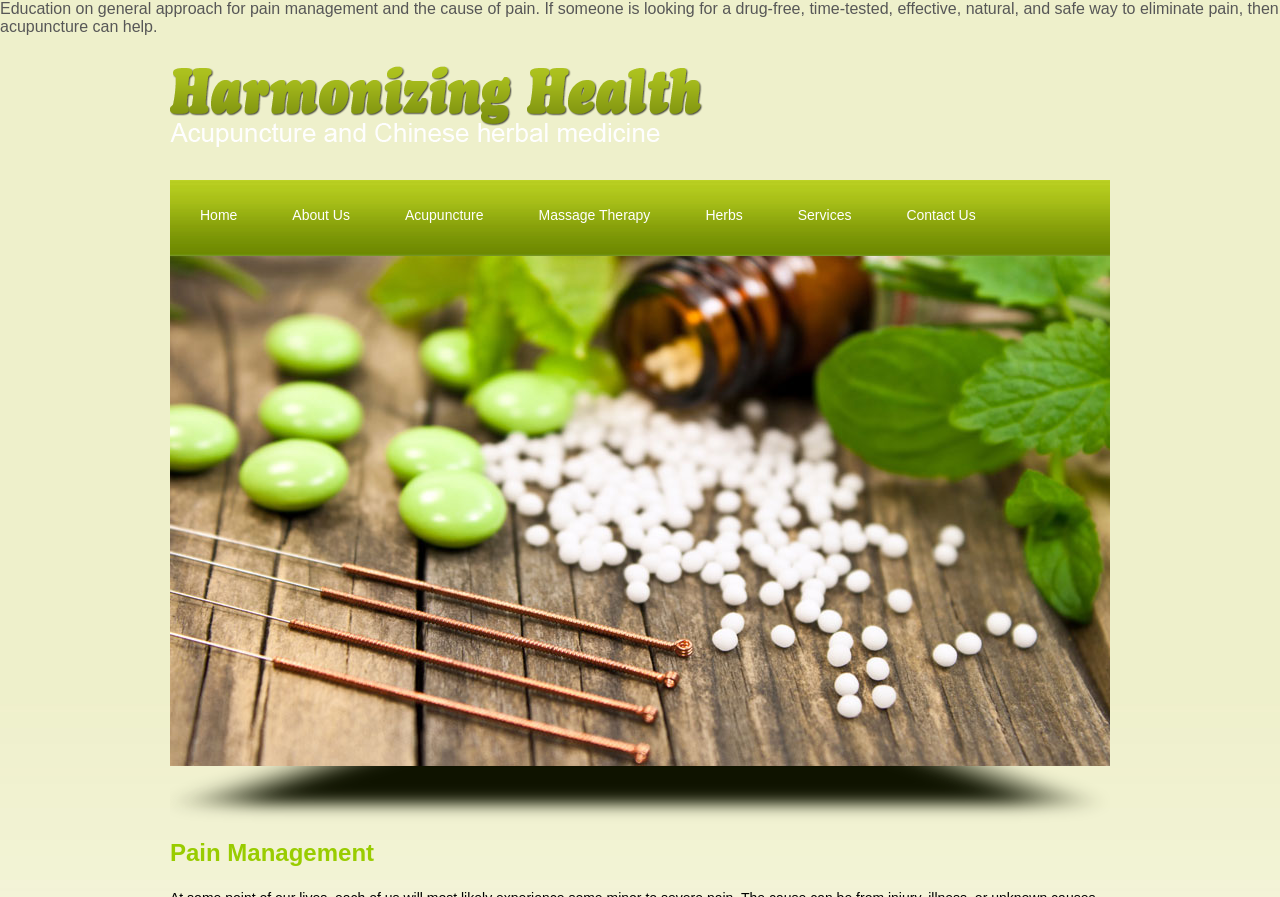How many navigation links are there?
Answer the question based on the image using a single word or a brief phrase.

7